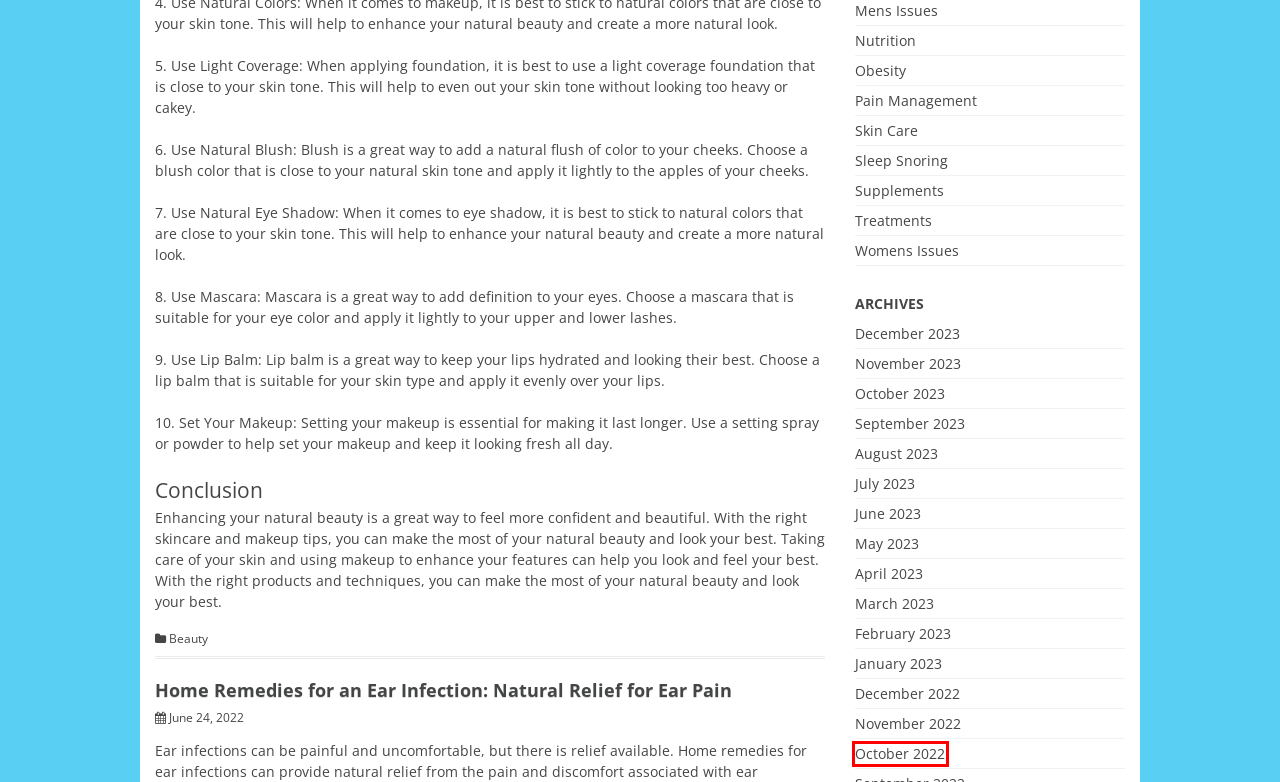You are given a screenshot of a webpage with a red bounding box around an element. Choose the most fitting webpage description for the page that appears after clicking the element within the red bounding box. Here are the candidates:
A. Mens Issues | Health And Medical
B. March, 2023 | Health And Medical
C. Supplements | Health And Medical
D. November, 2023 | Health And Medical
E. December, 2022 | Health And Medical
F. Womens Issues | Health And Medical
G. October, 2022 | Health And Medical
H. Obesity | Health And Medical

G